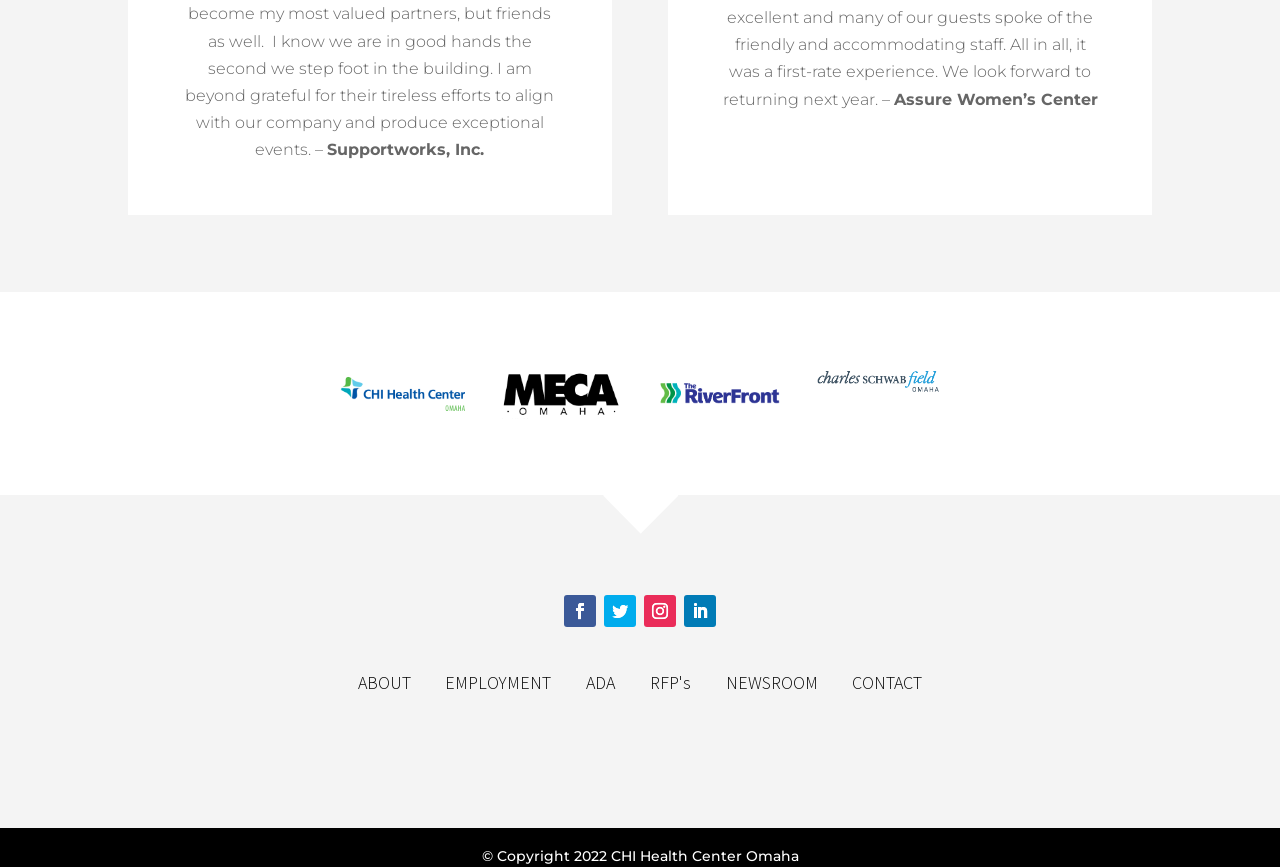Determine the bounding box coordinates of the region to click in order to accomplish the following instruction: "Visit Assure Women’s Center". Provide the coordinates as four float numbers between 0 and 1, specifically [left, top, right, bottom].

[0.698, 0.103, 0.857, 0.125]